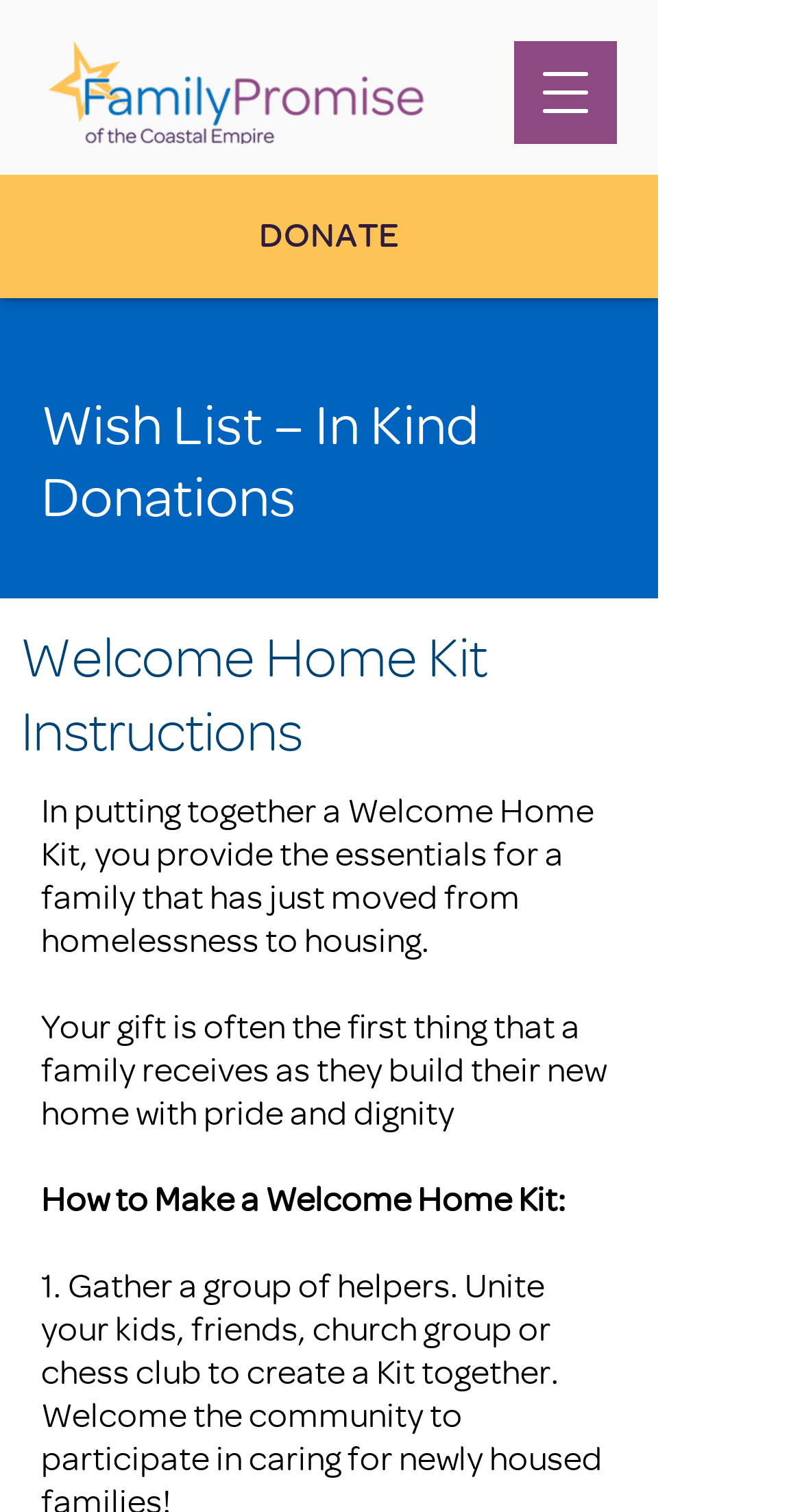Provide a brief response using a word or short phrase to this question:
What is the purpose of a Welcome Home Kit?

Provide essentials for a family